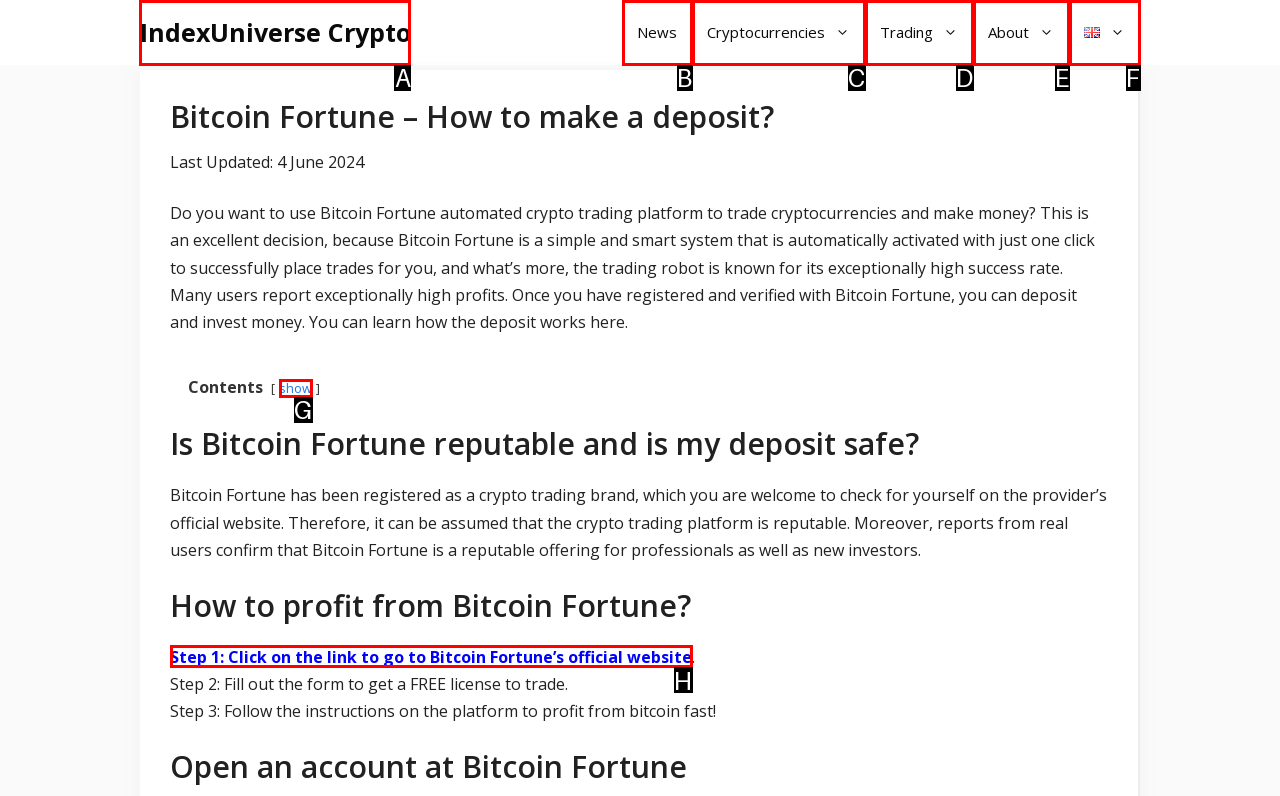From the given choices, which option should you click to complete this task: Click on IndexUniverse Crypto? Answer with the letter of the correct option.

A